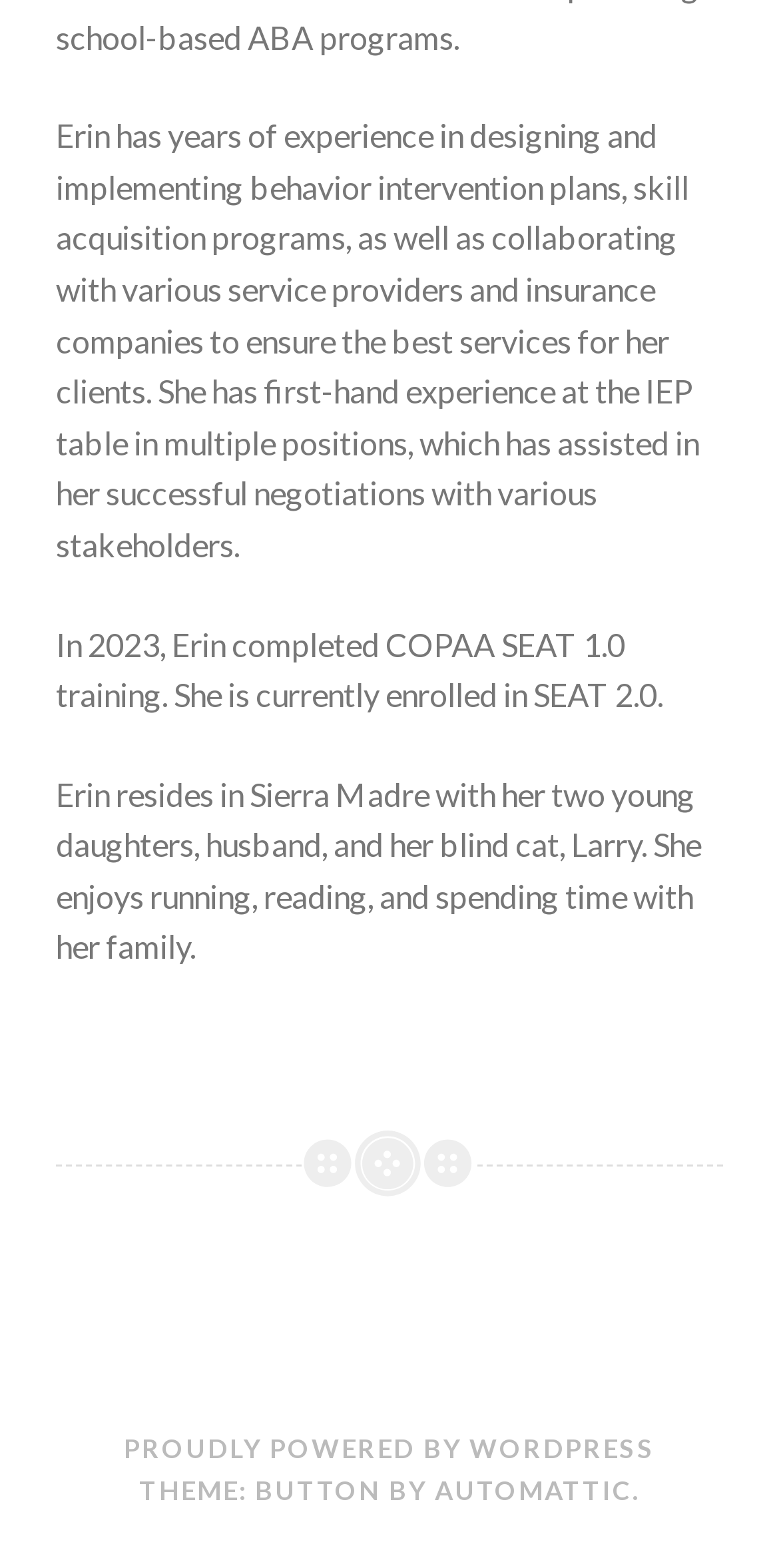What training has Erin completed in 2023?
Identify the answer in the screenshot and reply with a single word or phrase.

COPAA SEAT 1.0